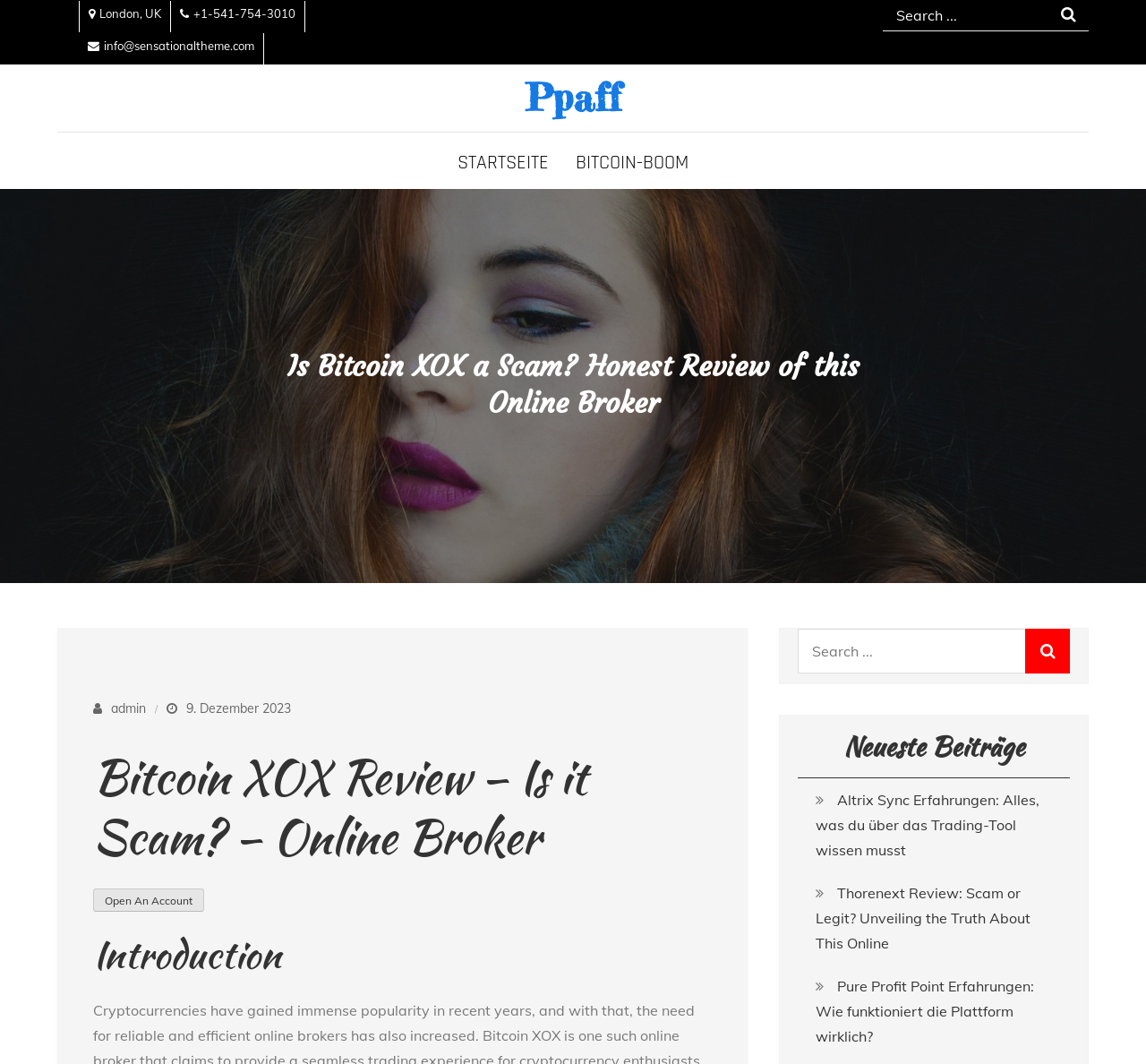Extract the bounding box coordinates for the UI element described as: "+1-541-754-3010".

[0.157, 0.006, 0.258, 0.019]